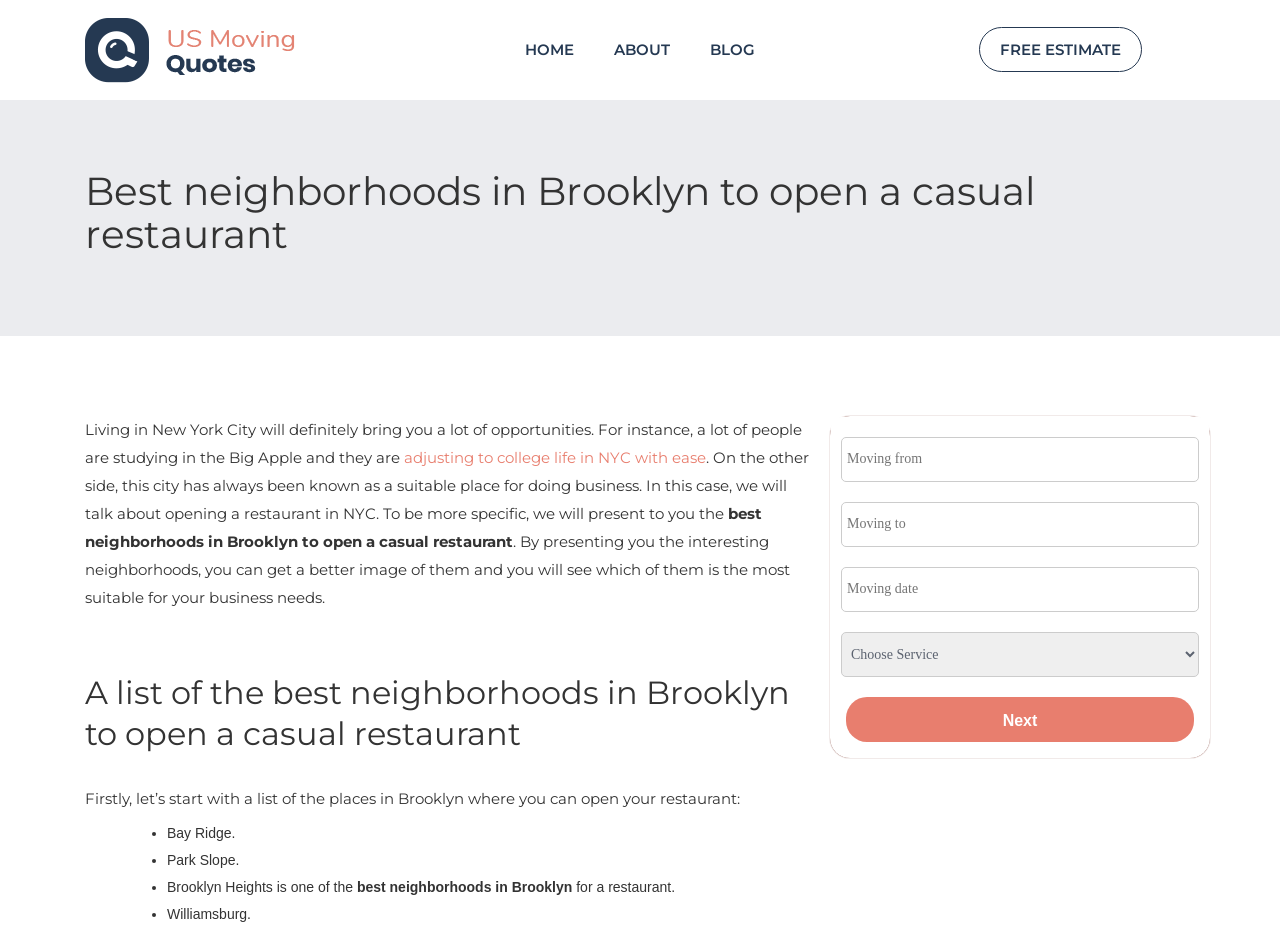Find the bounding box coordinates for the HTML element specified by: "Blog".

[0.555, 0.042, 0.59, 0.065]